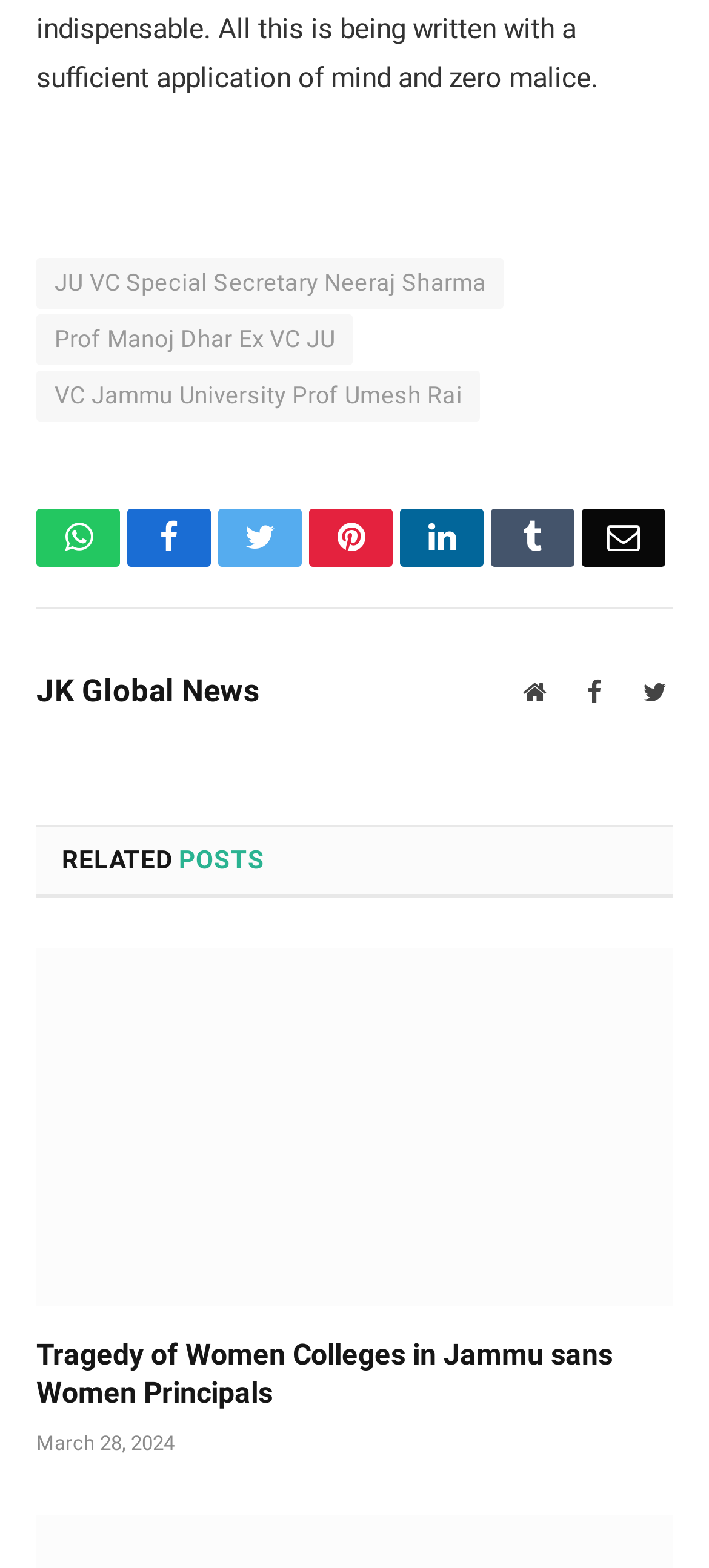Please find the bounding box coordinates for the clickable element needed to perform this instruction: "Subscribe to the newsletter".

None